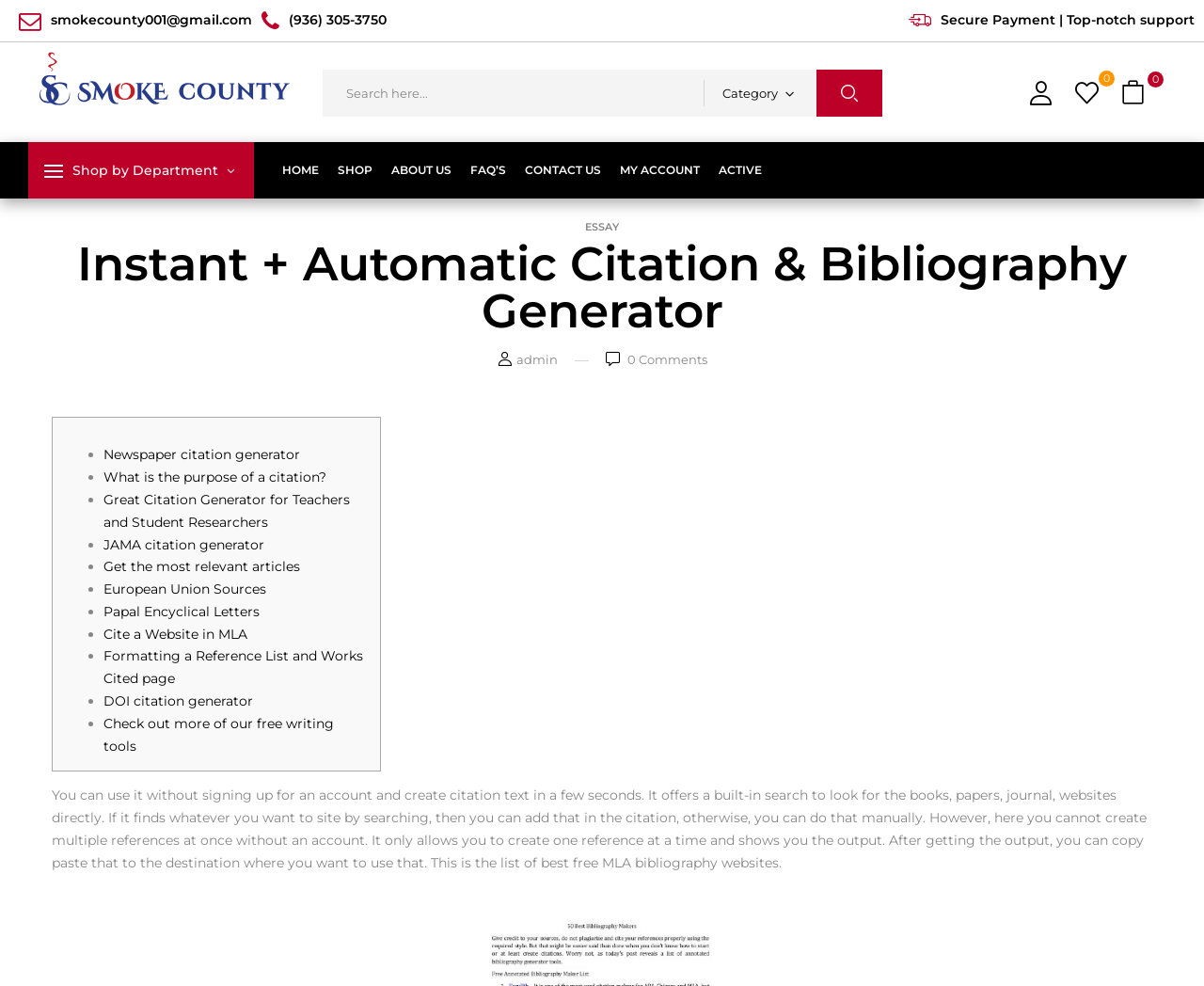Using the information in the image, give a detailed answer to the following question: Can multiple references be created at once?

The webpage states that without an account, users can only create one reference at a time. However, it is implied that creating multiple references at once may be possible with an account, although this is not explicitly stated.